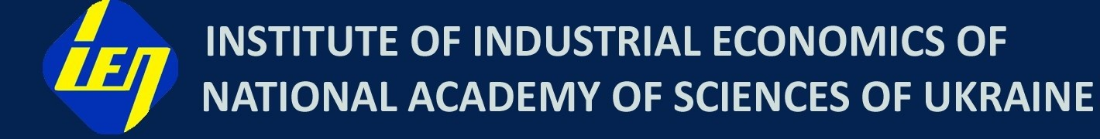Describe the important features and context of the image with as much detail as possible.

The image features the logo of the "Institute of Industrial Economics of National Academy of Sciences of Ukraine." The logo is prominently displayed in a visually striking design, featuring a combination of blue and yellow colors, which are commonly associated with Ukraine. The logo's text communicates the institute's focus on industrial economics, underlining its academic and research mission within the national scientific community. This emblem represents the institute's commitment to contributing to economic sciences and fostering research in Ukraine, especially in the context of contemporary challenges.